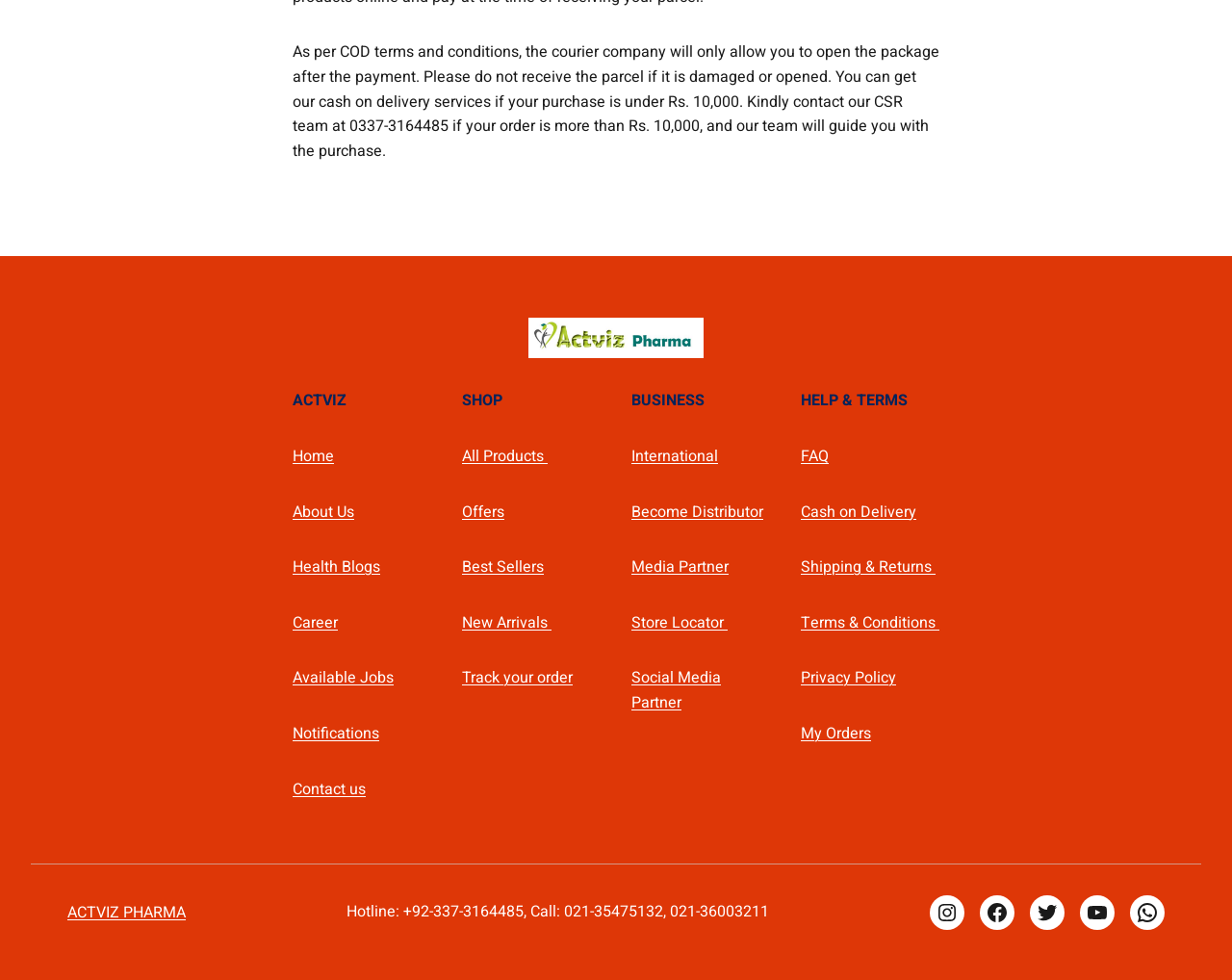Determine the bounding box coordinates of the UI element described by: "Home".

[0.238, 0.454, 0.271, 0.477]